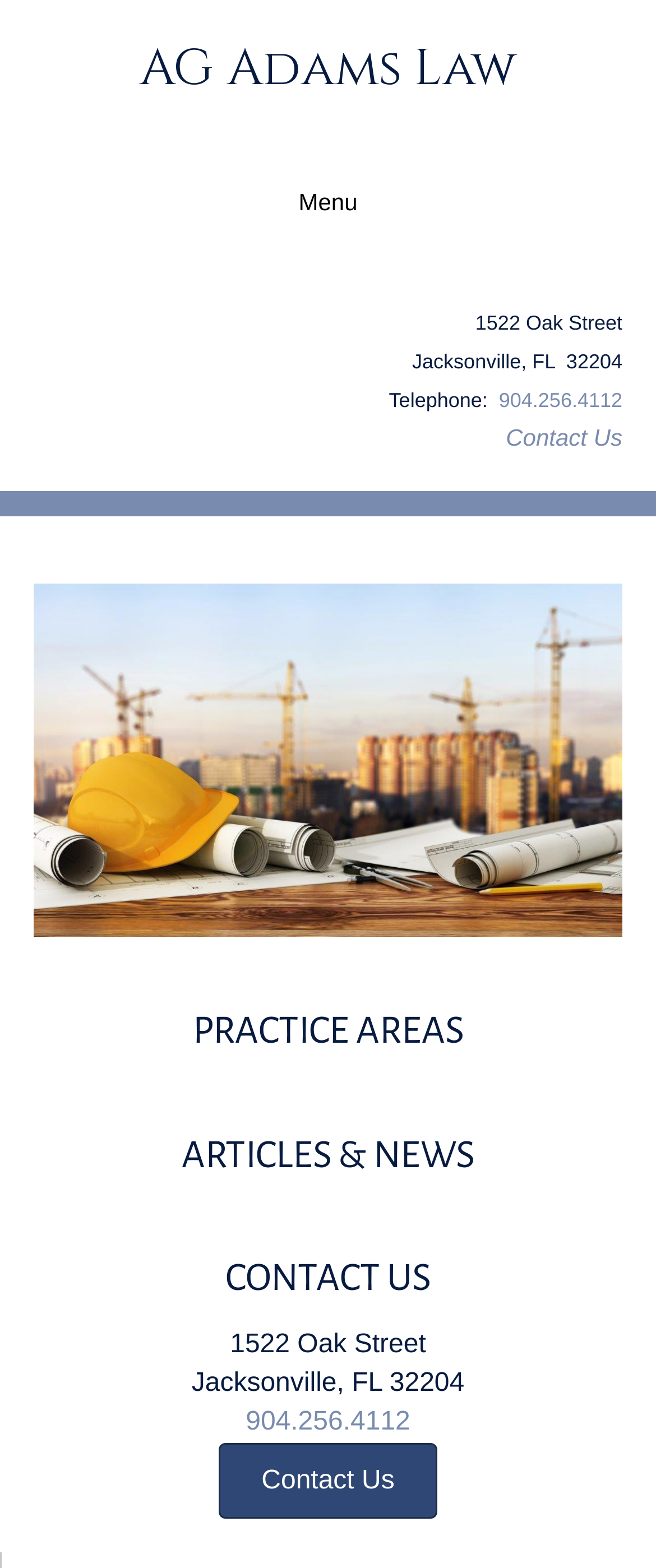Specify the bounding box coordinates of the element's area that should be clicked to execute the given instruction: "Contact the law firm". The coordinates should be four float numbers between 0 and 1, i.e., [left, top, right, bottom].

[0.771, 0.27, 0.949, 0.288]